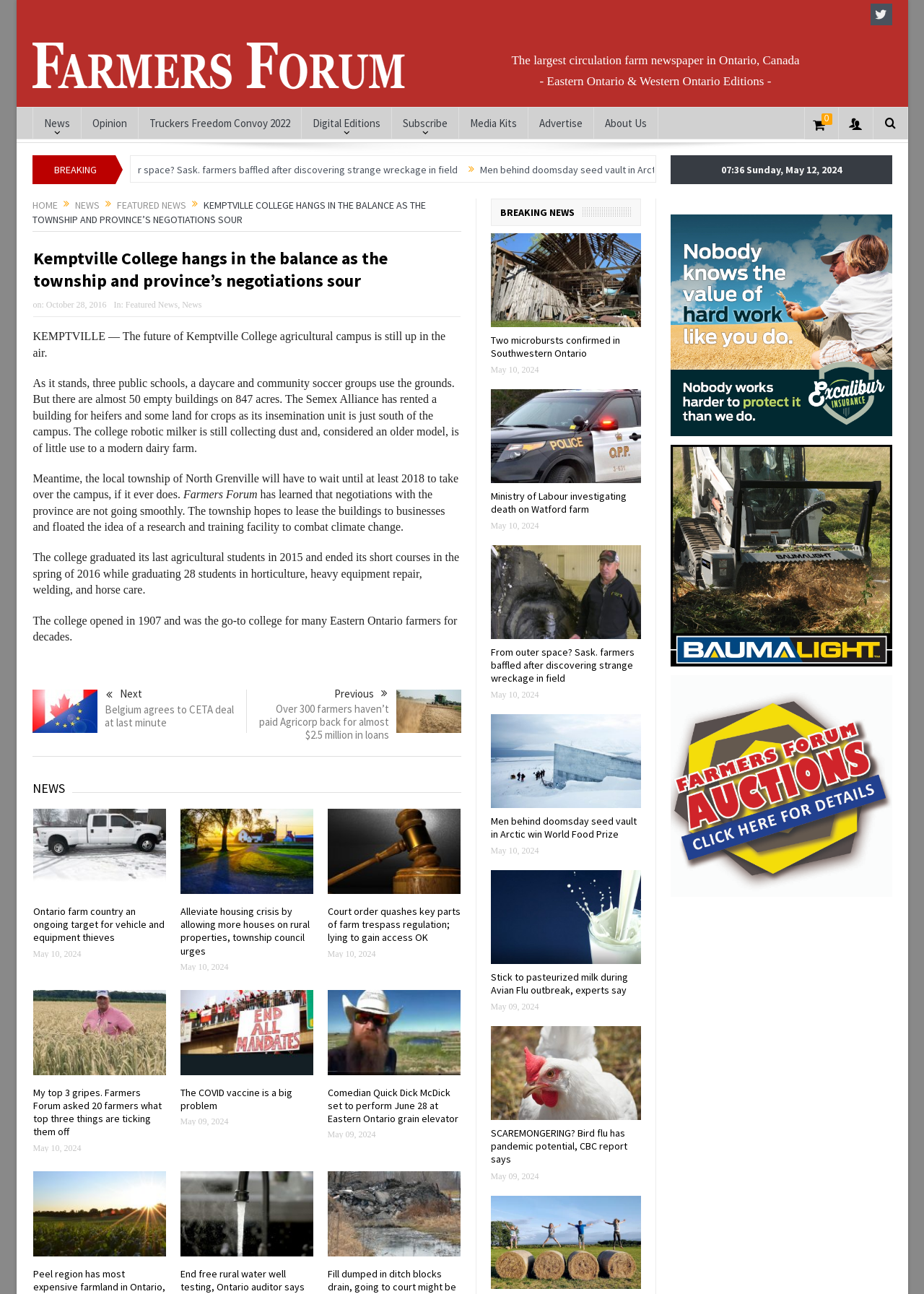What is the name of the college mentioned in the article?
From the screenshot, provide a brief answer in one word or phrase.

Kemptville College